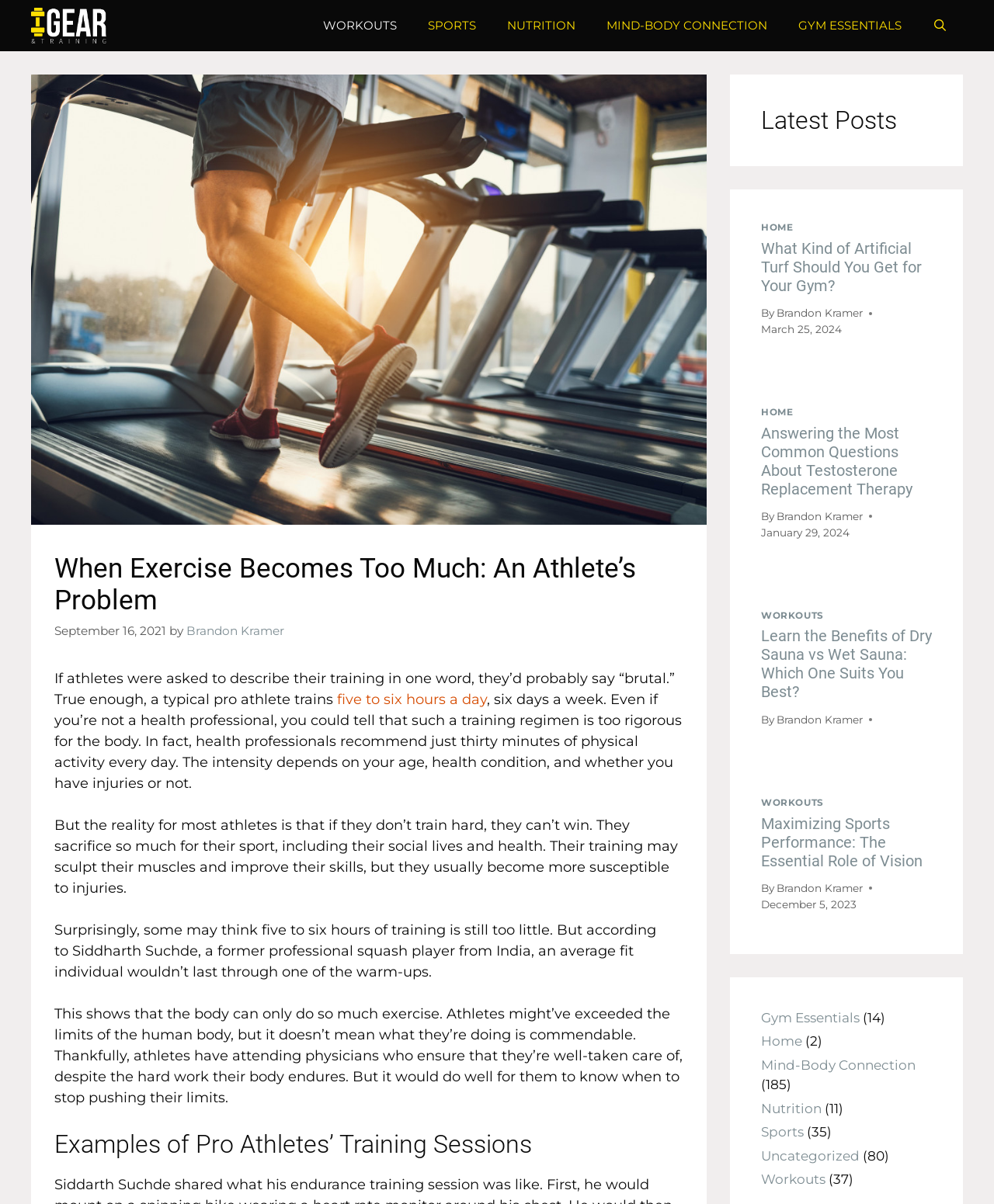Please answer the following query using a single word or phrase: 
How many articles are listed under Latest Posts?

4